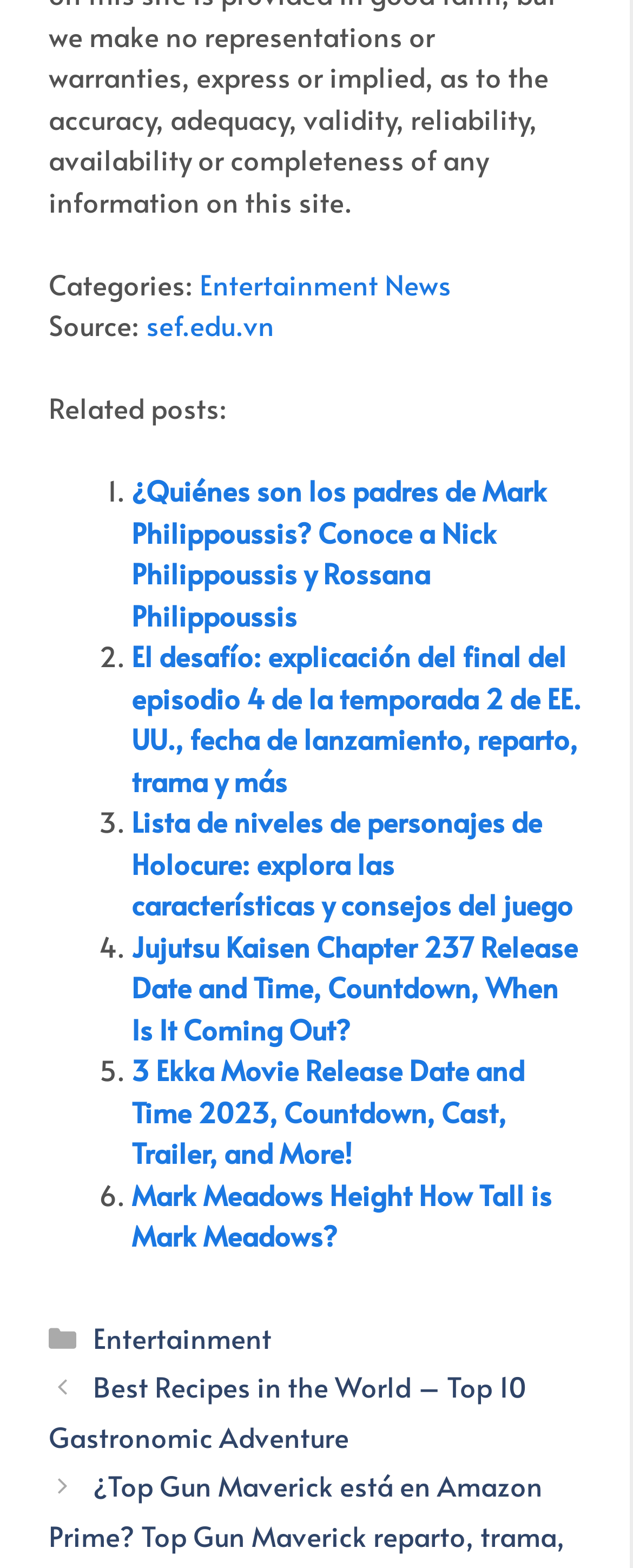Find and specify the bounding box coordinates that correspond to the clickable region for the instruction: "Read ¿Quiénes son los padres de Mark Philippoussis?".

[0.208, 0.3, 0.864, 0.404]